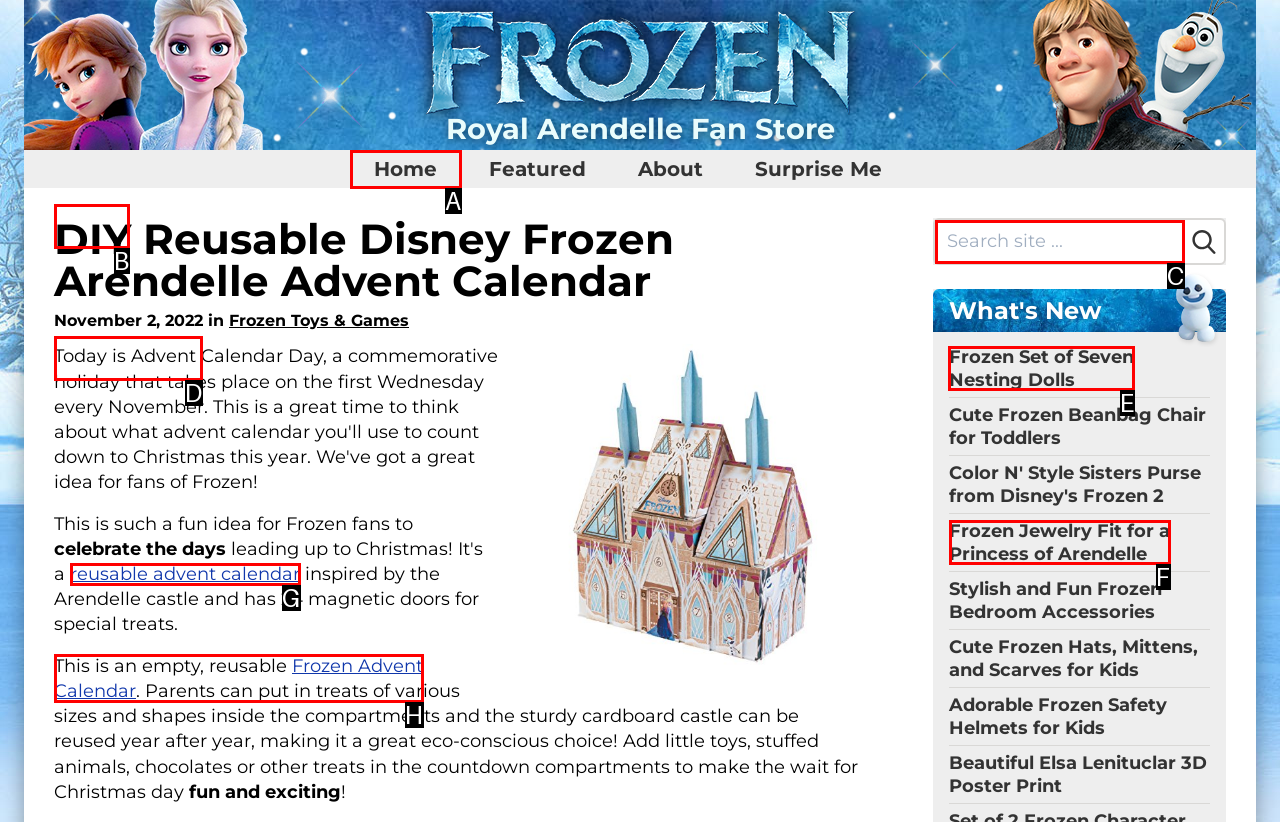Choose the letter of the UI element necessary for this task: Check out the 'Frozen Set of Seven Nesting Dolls' product
Answer with the correct letter.

E